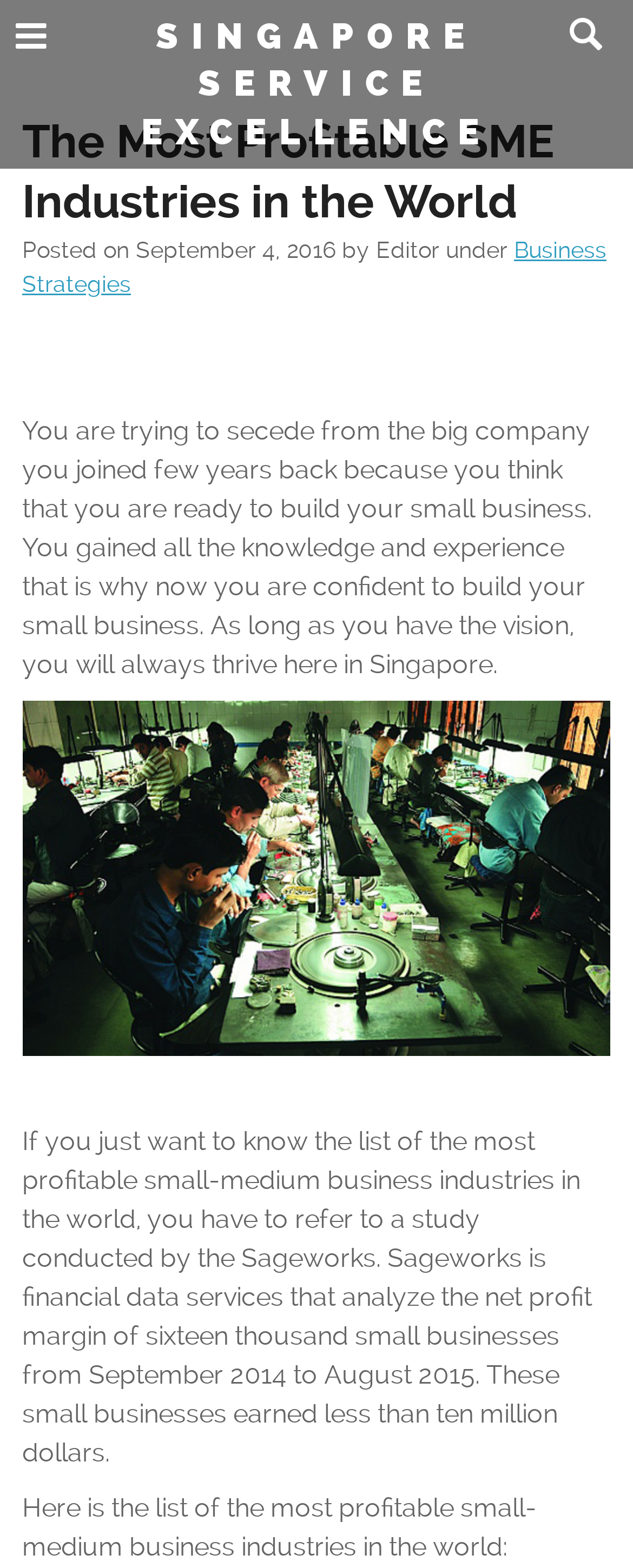What is the purpose of the article?
Using the image as a reference, answer the question in detail.

The article appears to be providing information on the most profitable small-medium business industries in the world, citing a study by Sageworks, which suggests that the article's purpose is to educate or inform readers on this topic.